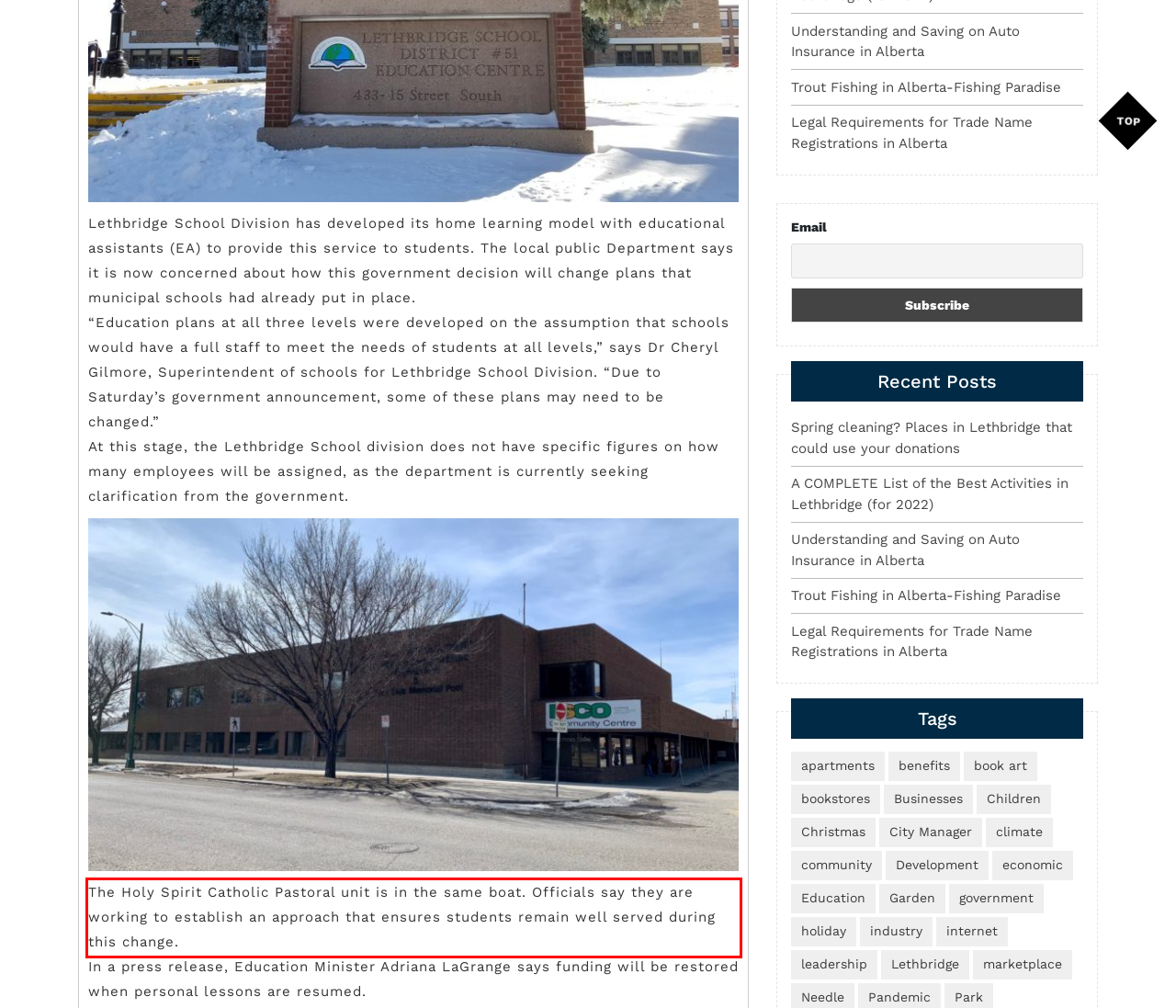Given a webpage screenshot, identify the text inside the red bounding box using OCR and extract it.

The Holy Spirit Catholic Pastoral unit is in the same boat. Officials say they are working to establish an approach that ensures students remain well served during this change.